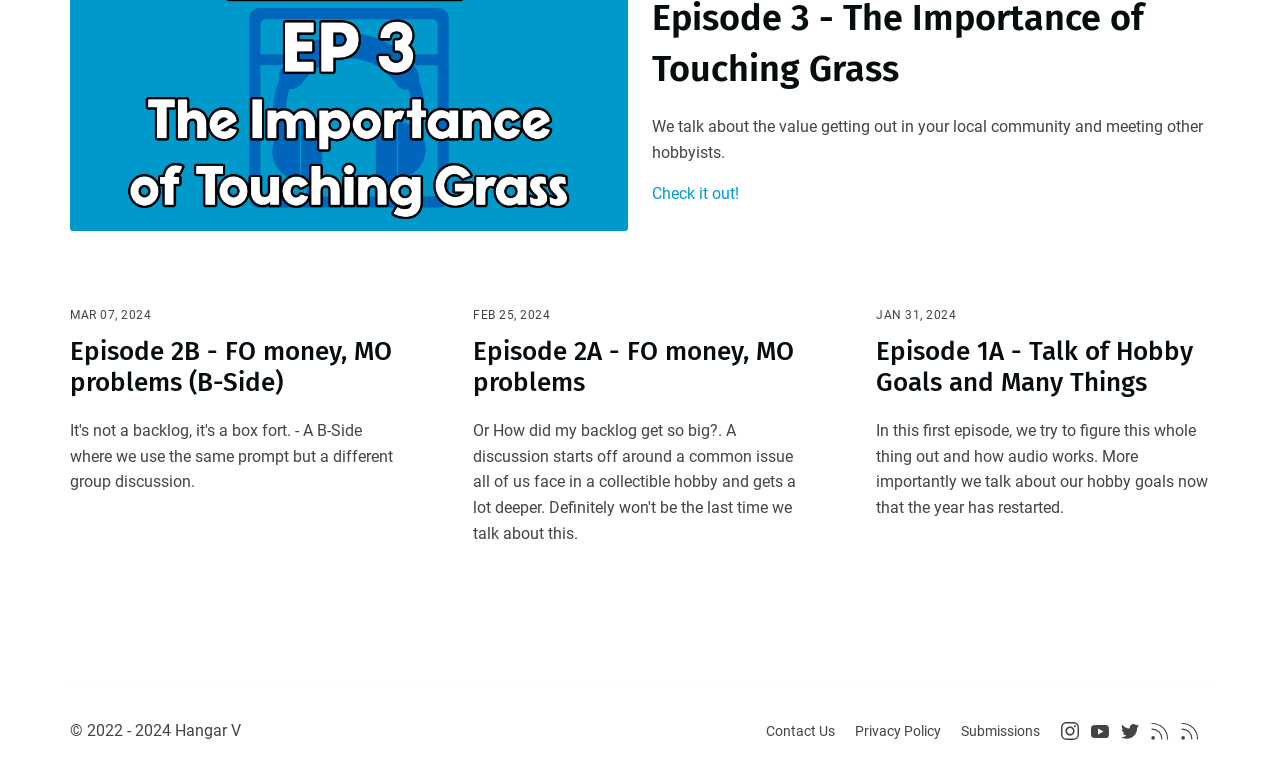Identify the bounding box coordinates for the UI element described as follows: Submissions. Use the format (top-left x, top-left y, bottom-right x, bottom-right y) and ensure all values are floating point numbers between 0 and 1.

[0.751, 0.928, 0.812, 0.956]